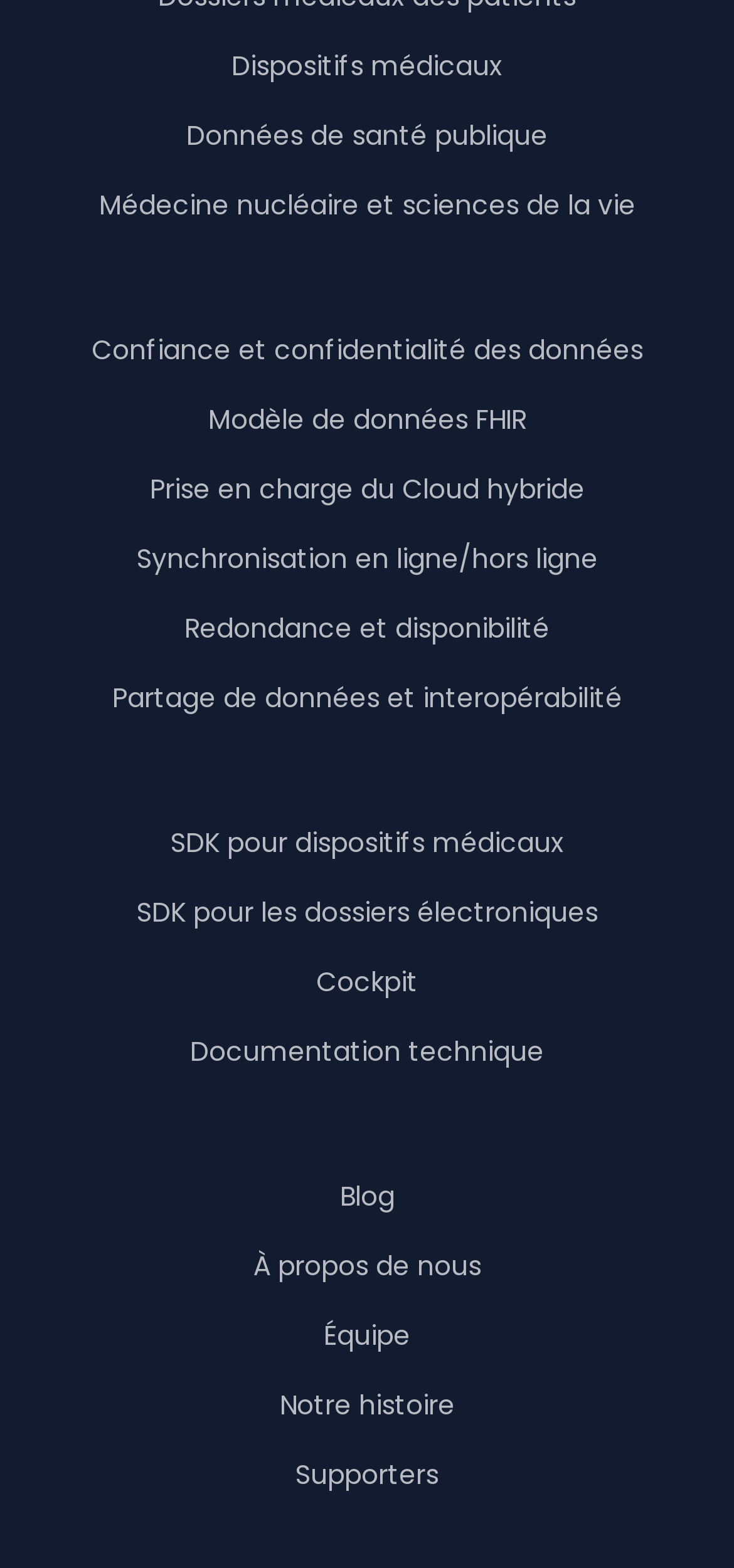Please give a one-word or short phrase response to the following question: 
What is the link located below 'Médecine nucléaire et sciences de la vie'?

Confiance et confidentialité des données